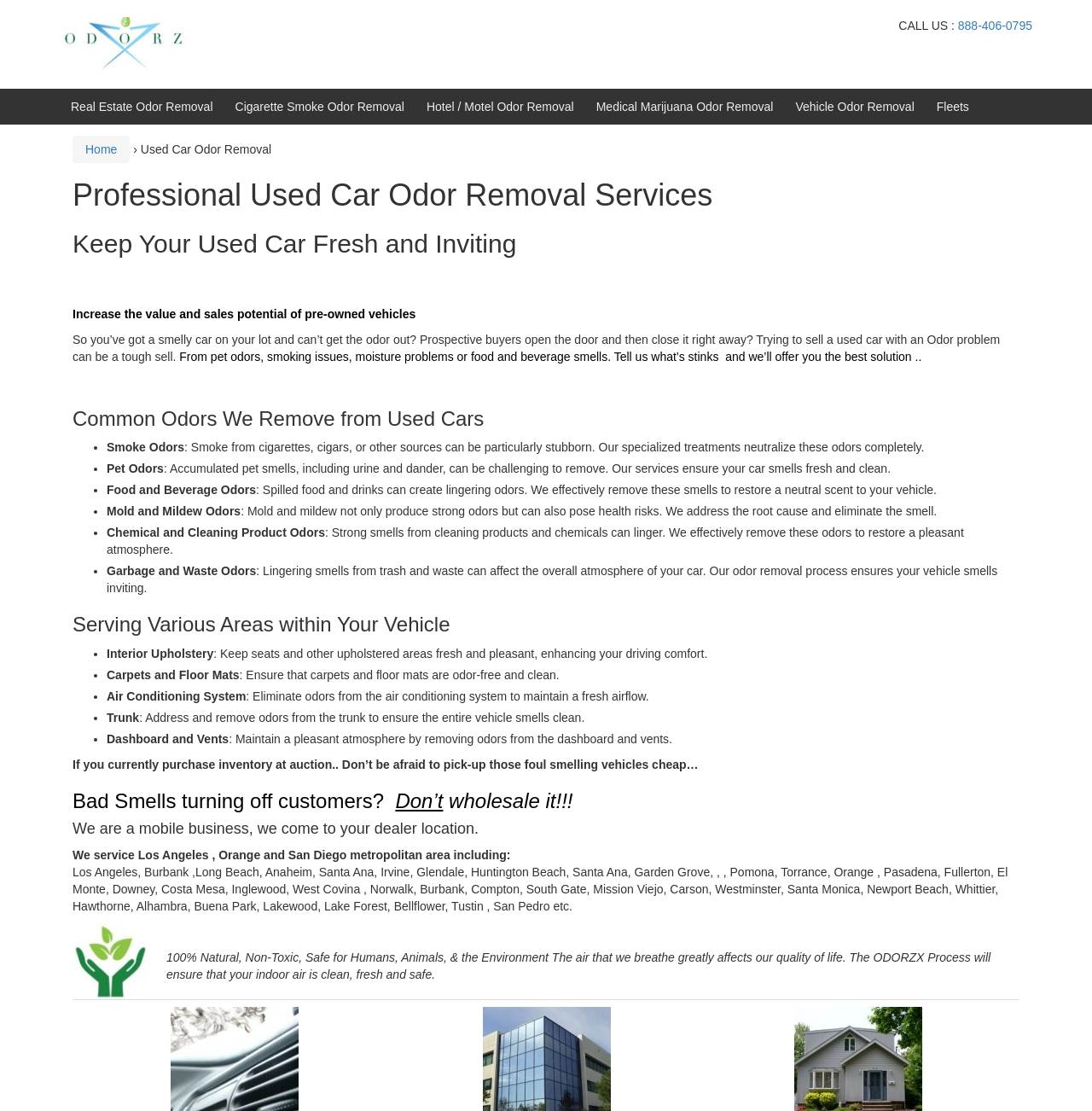Determine the bounding box coordinates of the clickable element to achieve the following action: 'Explore 'Home' page'. Provide the coordinates as four float values between 0 and 1, formatted as [left, top, right, bottom].

[0.078, 0.128, 0.107, 0.141]